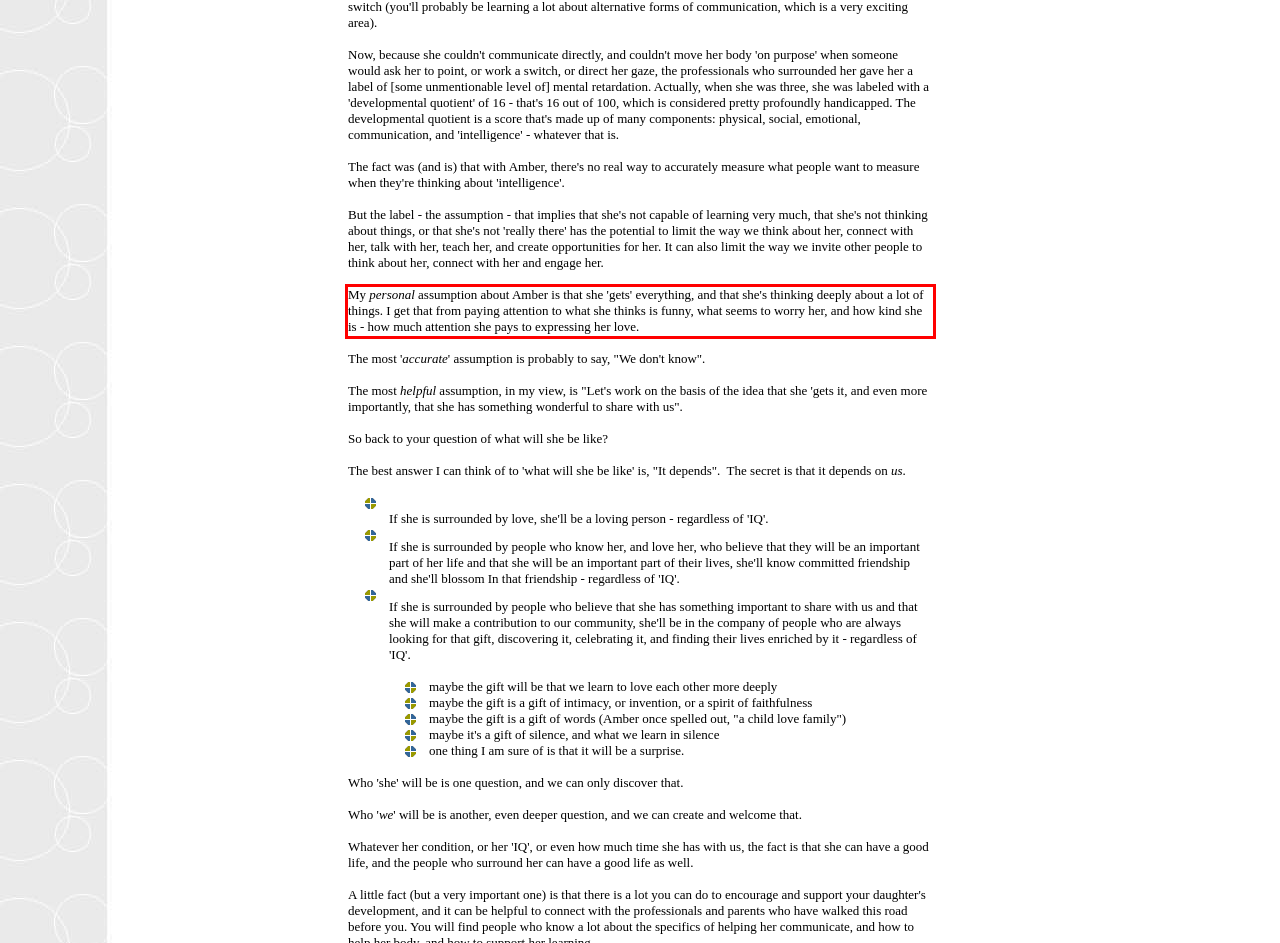Given the screenshot of a webpage, identify the red rectangle bounding box and recognize the text content inside it, generating the extracted text.

My personal assumption about Amber is that she 'gets' everything, and that she's thinking deeply about a lot of things. I get that from paying attention to what she thinks is funny, what seems to worry her, and how kind she is - how much attention she pays to expressing her love.